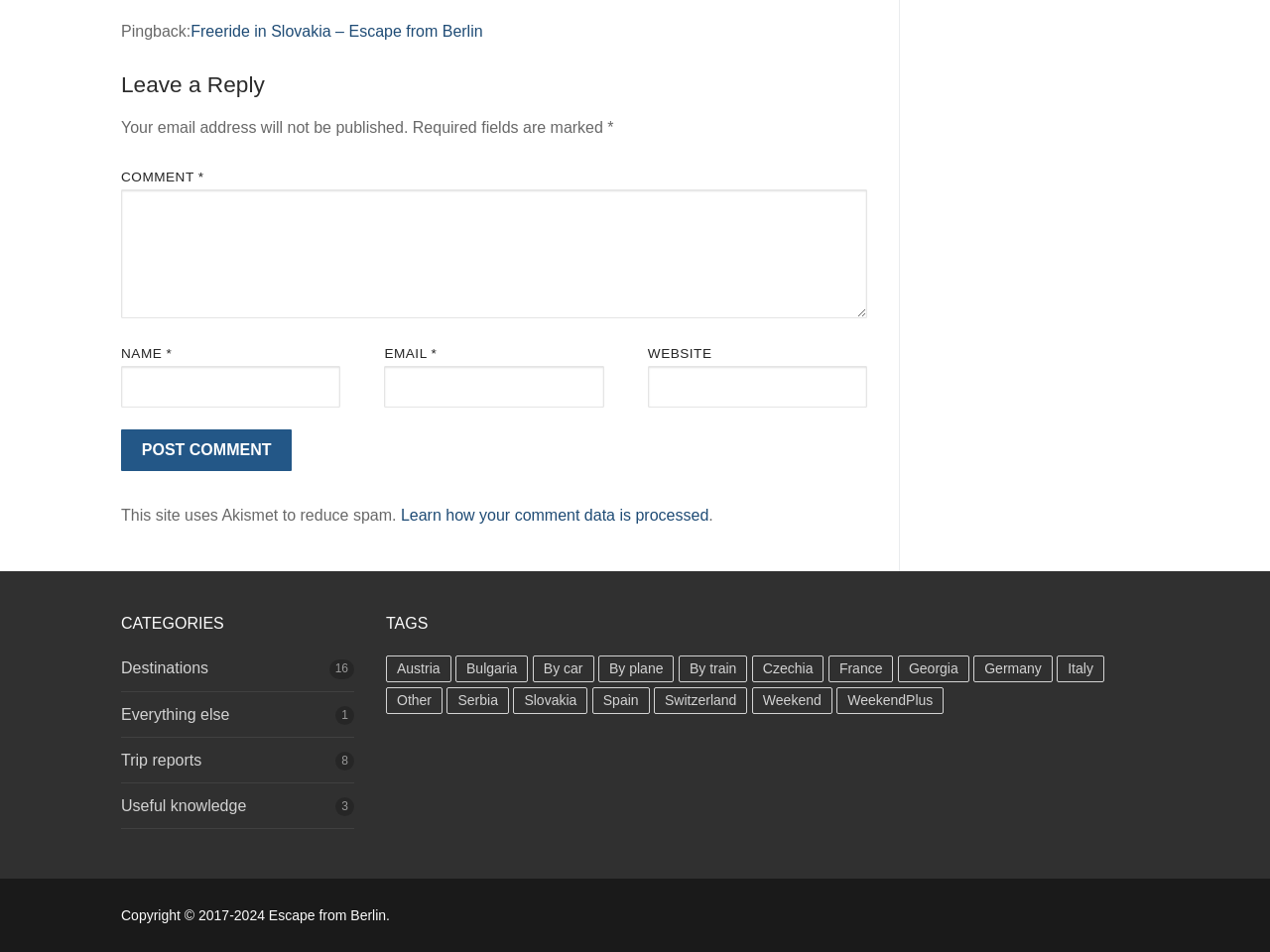Locate the bounding box of the UI element described in the following text: "parent_node: EMAIL * aria-describedby="email-notes" name="email"".

[0.303, 0.385, 0.475, 0.428]